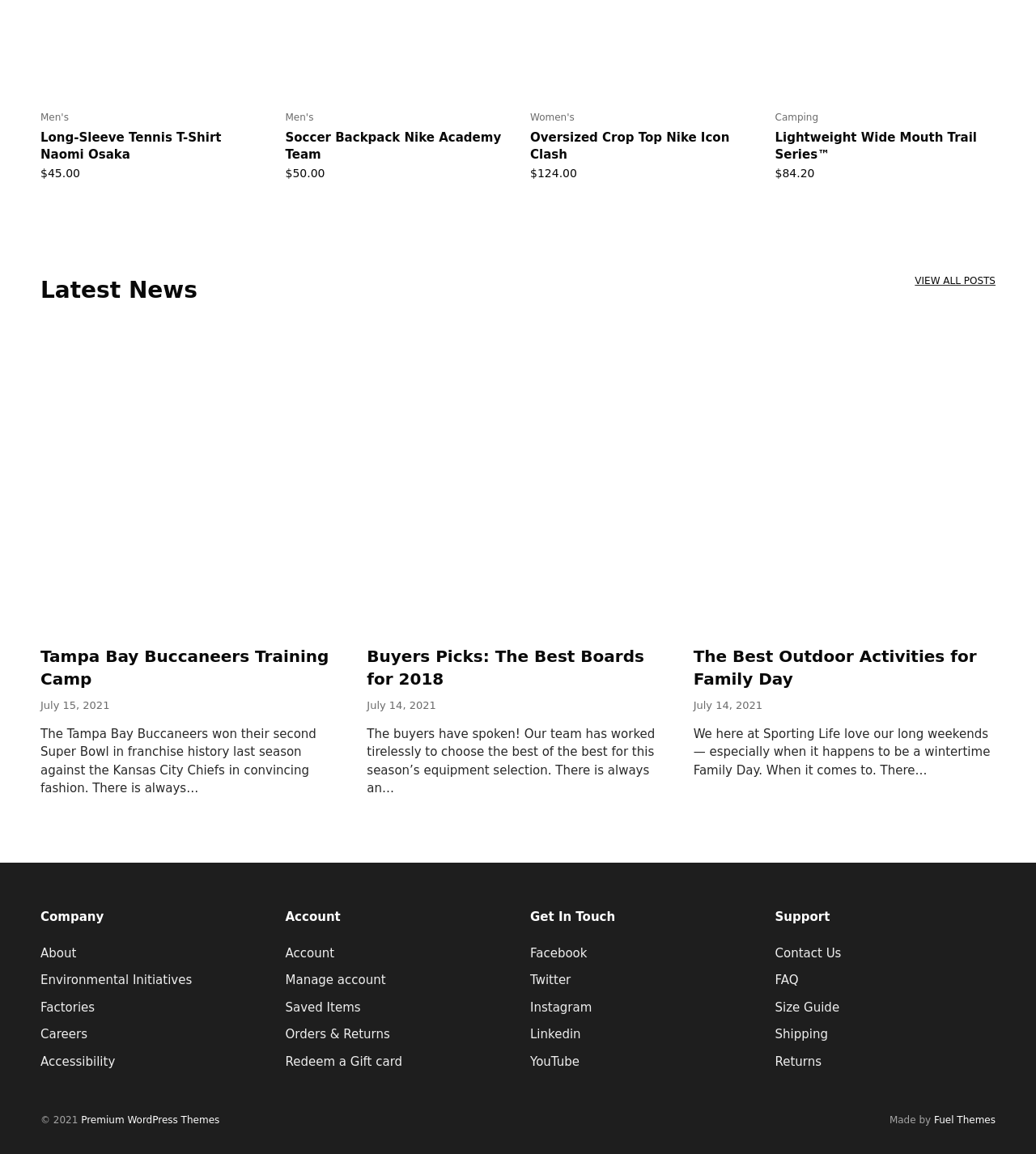Kindly determine the bounding box coordinates for the area that needs to be clicked to execute this instruction: "Contact us".

[0.748, 0.819, 0.812, 0.832]